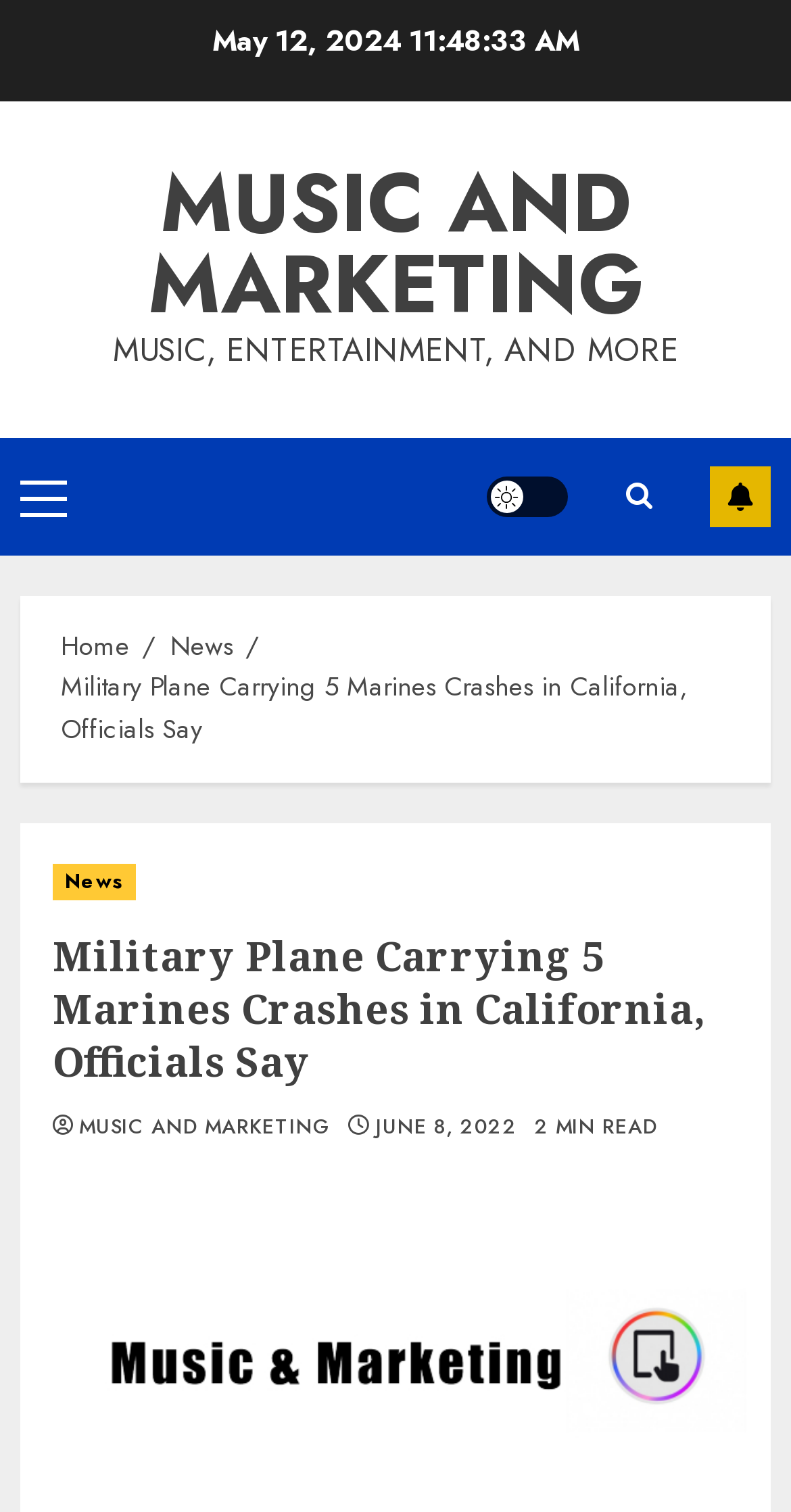Given the element description June 8, 2022, specify the bounding box coordinates of the corresponding UI element in the format (top-left x, top-left y, bottom-right x, bottom-right y). All values must be between 0 and 1.

[0.475, 0.736, 0.654, 0.755]